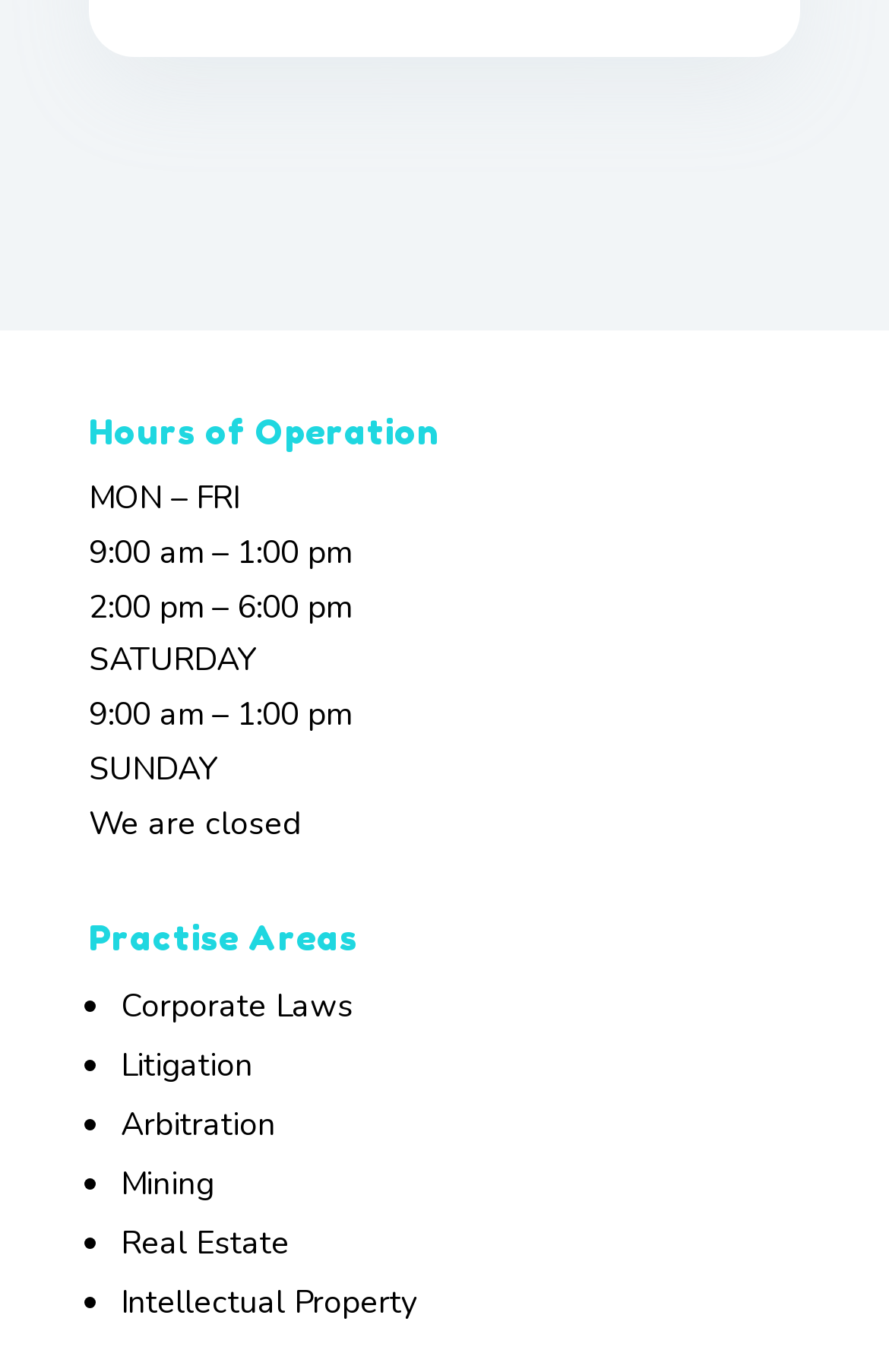Ascertain the bounding box coordinates for the UI element detailed here: "Litigation". The coordinates should be provided as [left, top, right, bottom] with each value being a float between 0 and 1.

[0.136, 0.76, 0.285, 0.792]